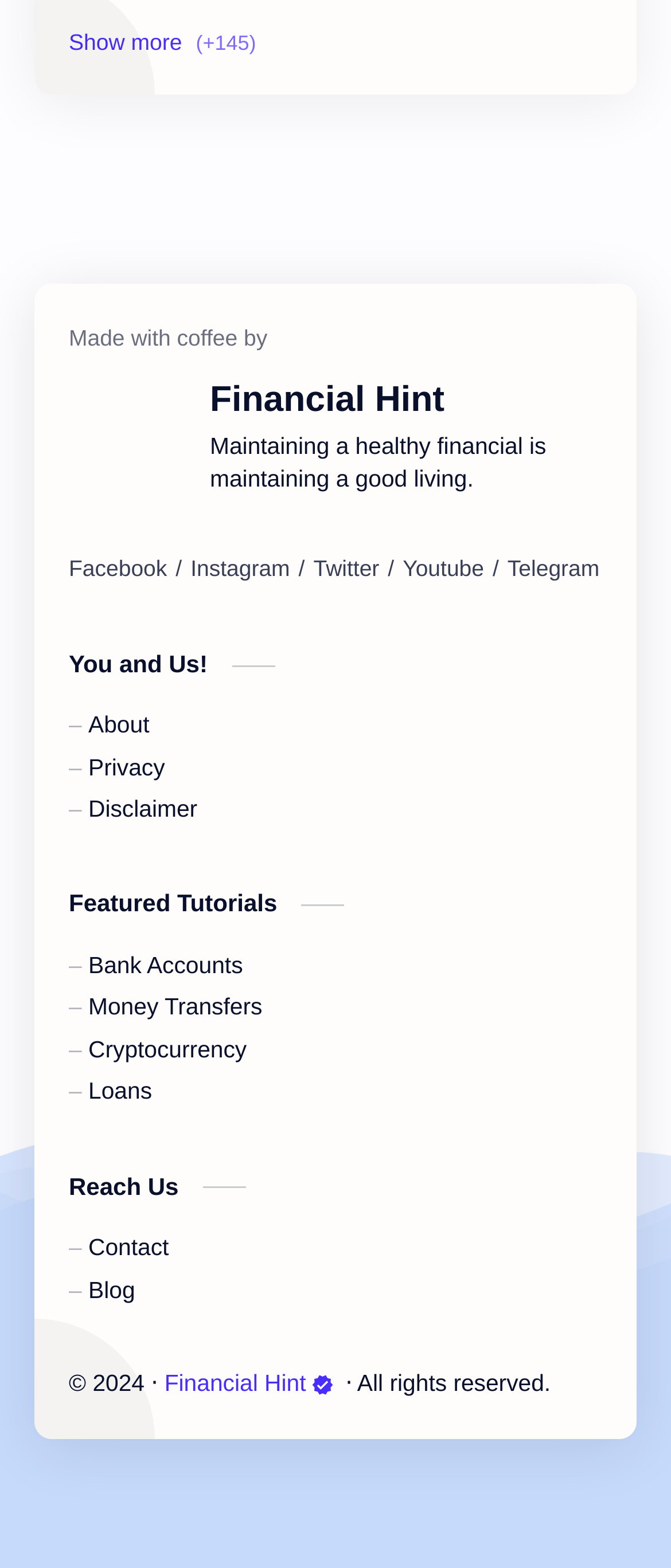What is the last link on the webpage?
Please elaborate on the answer to the question with detailed information.

The last link on the webpage is 'Estonia Bank Account' which is located at the bottom center of the webpage with a bounding box coordinate of [0.513, 0.913, 0.897, 0.953].